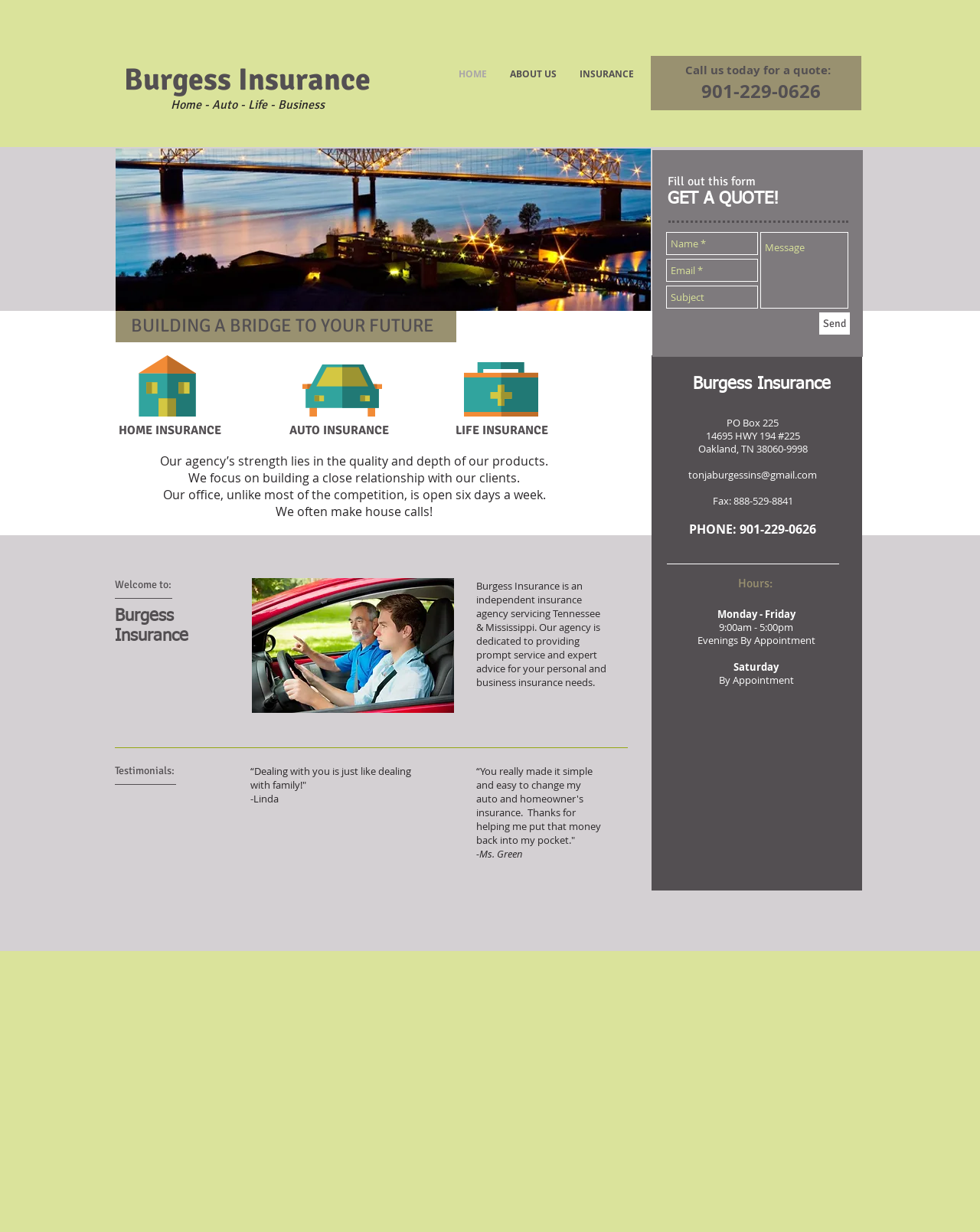Predict the bounding box of the UI element based on this description: "aria-label="Name *" name="name-*" placeholder="Name *"".

[0.68, 0.188, 0.773, 0.207]